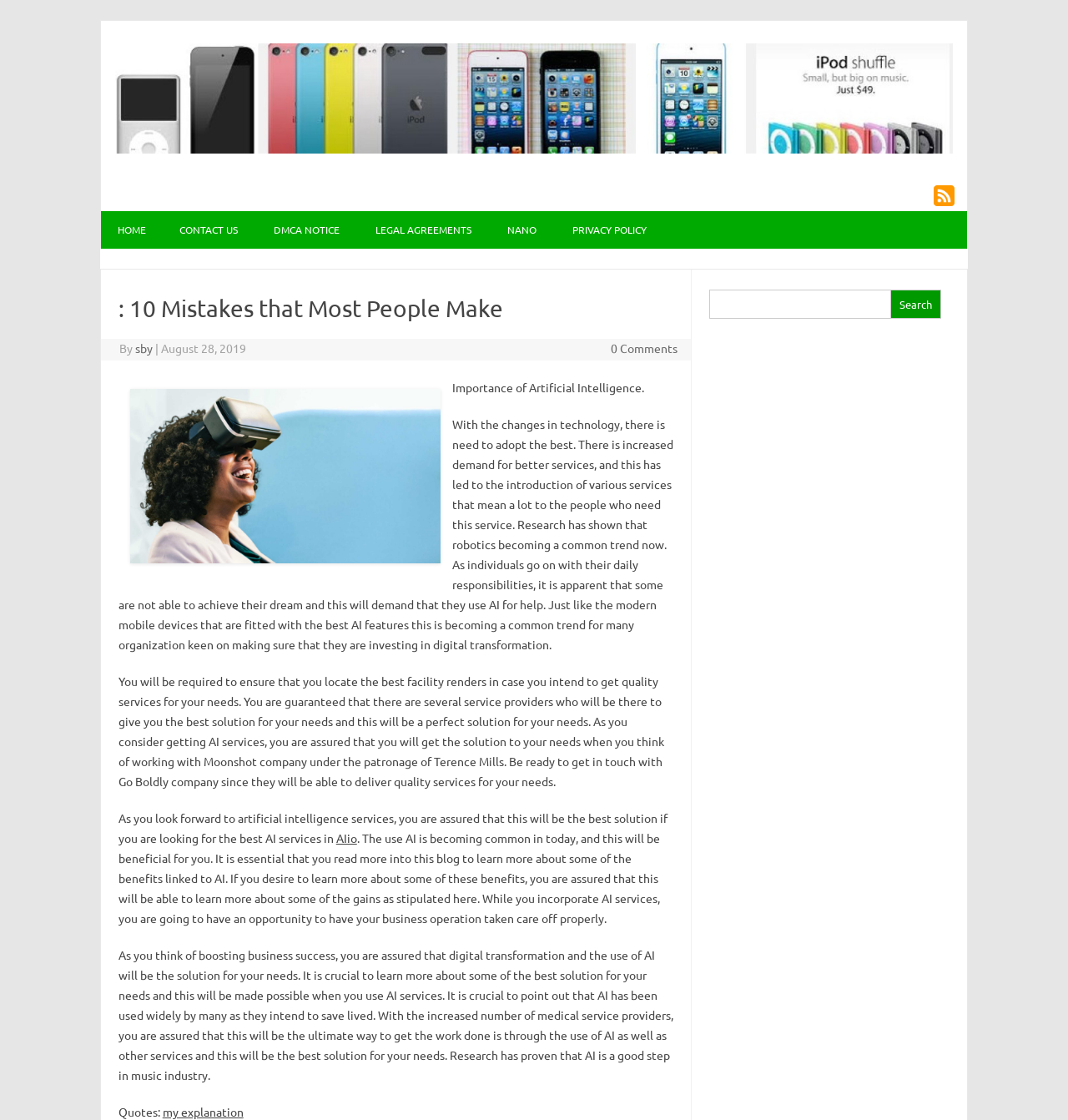Utilize the information from the image to answer the question in detail:
What is the name of the company that provides quality AI services?

The name of the company that provides quality AI services can be found in the second paragraph of the article, which mentions that Go Boldly company delivers quality services for AI needs.